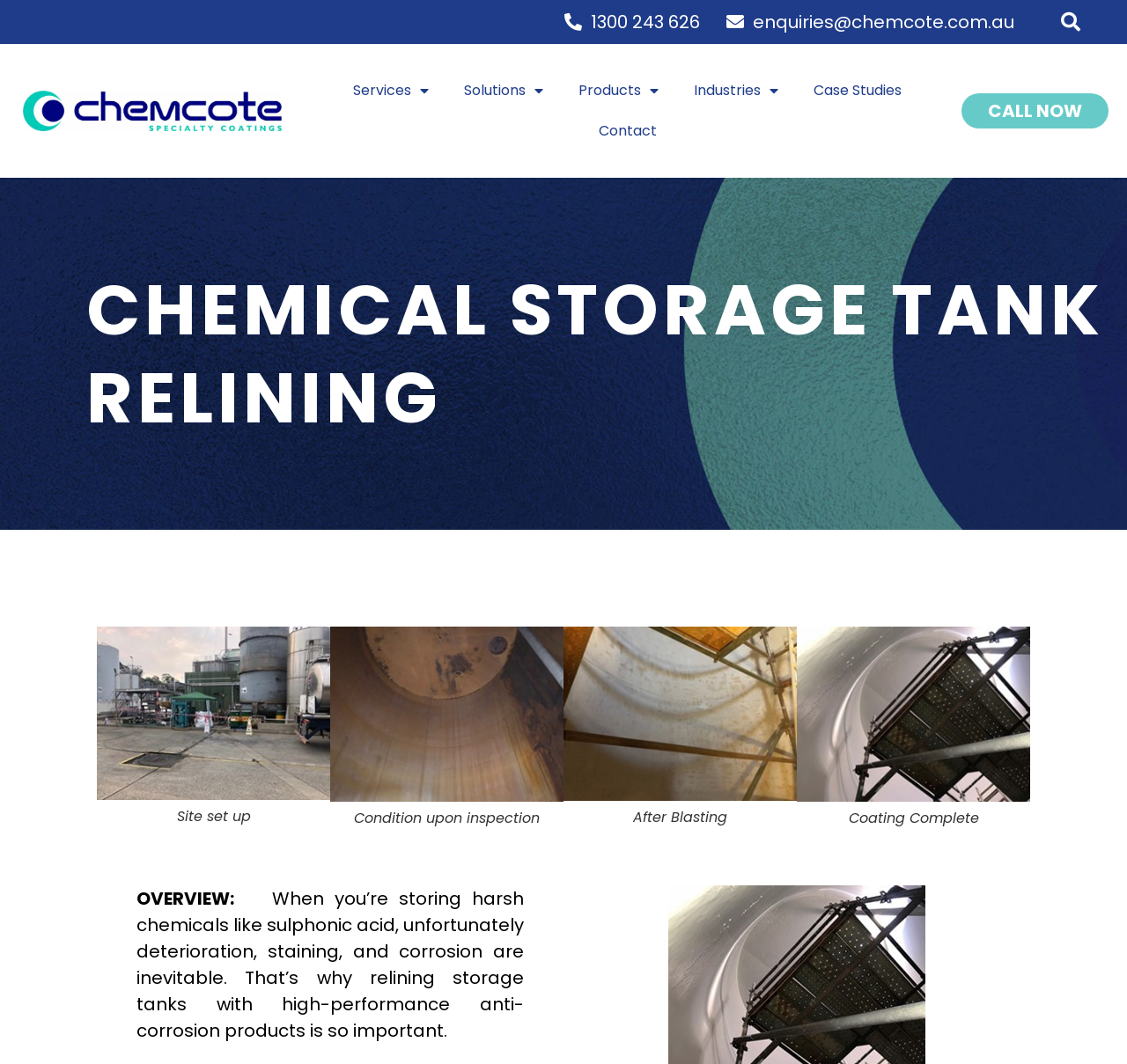Highlight the bounding box of the UI element that corresponds to this description: "alt="Refresh Image"".

None